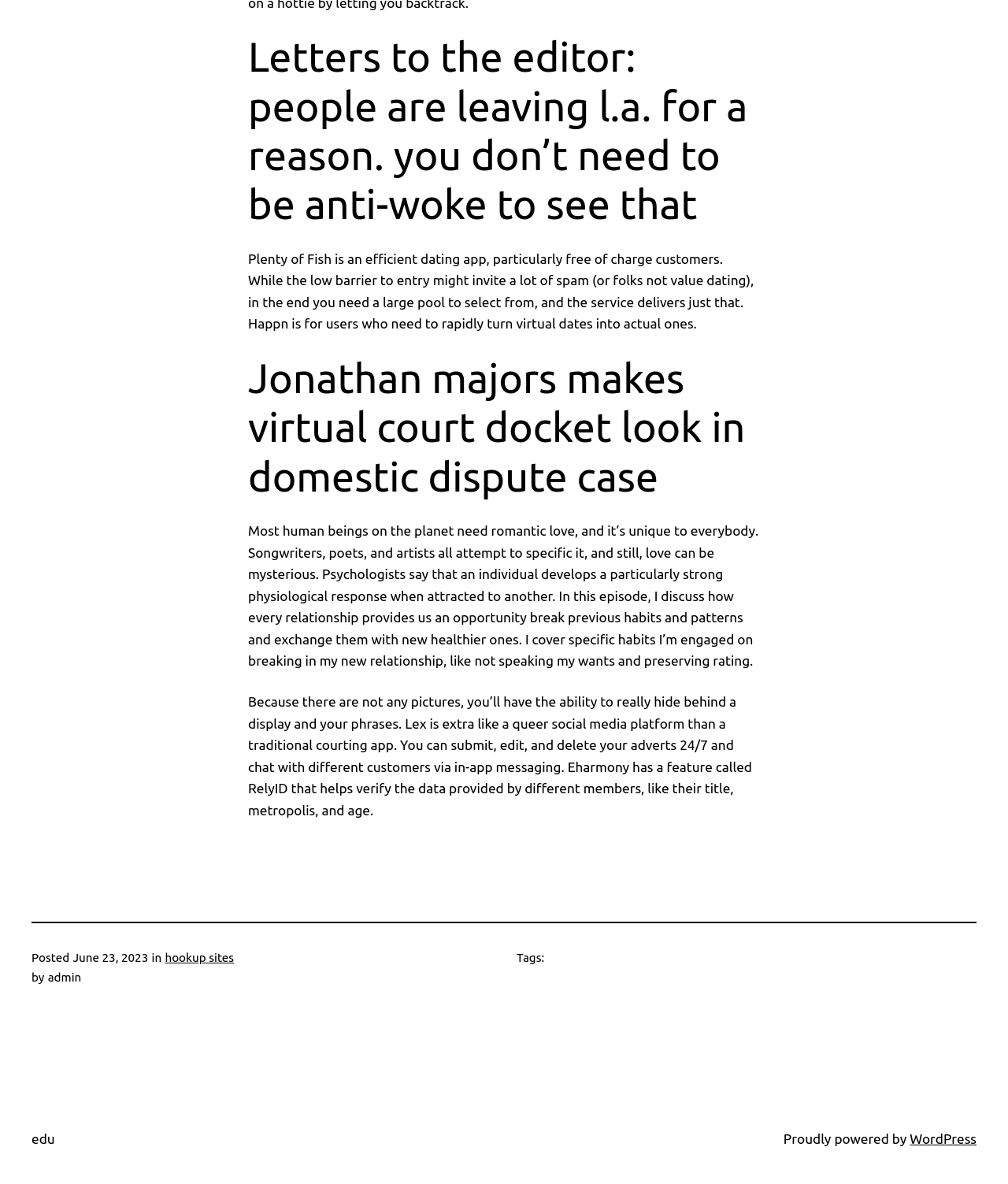Identify the bounding box coordinates of the HTML element based on this description: "edu".

[0.031, 0.955, 0.054, 0.968]